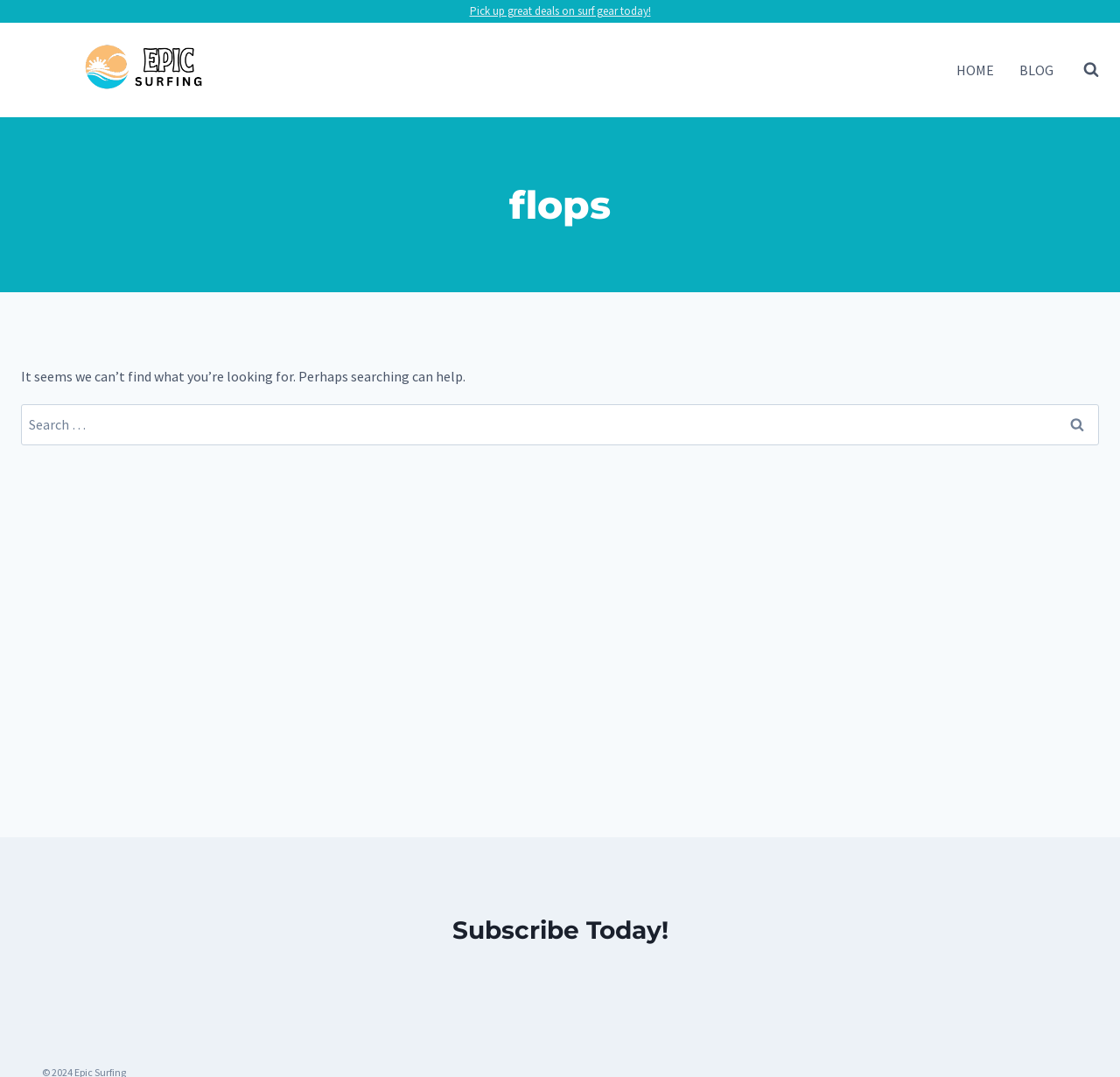What is the purpose of the search form?
Using the screenshot, give a one-word or short phrase answer.

To help find what you're looking for